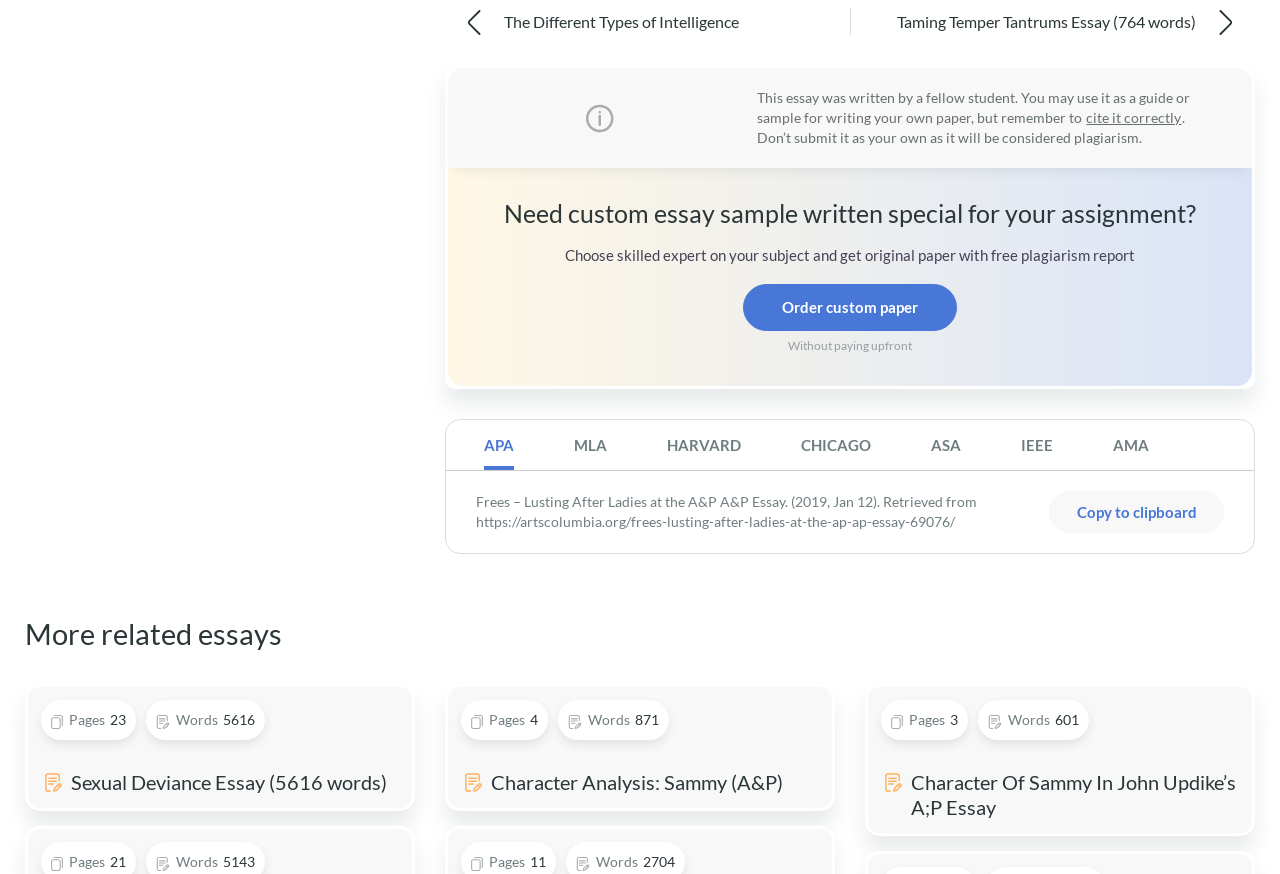Pinpoint the bounding box coordinates of the clickable element to carry out the following instruction: "Click on the button 'Copy to clipboard'."

[0.82, 0.562, 0.956, 0.61]